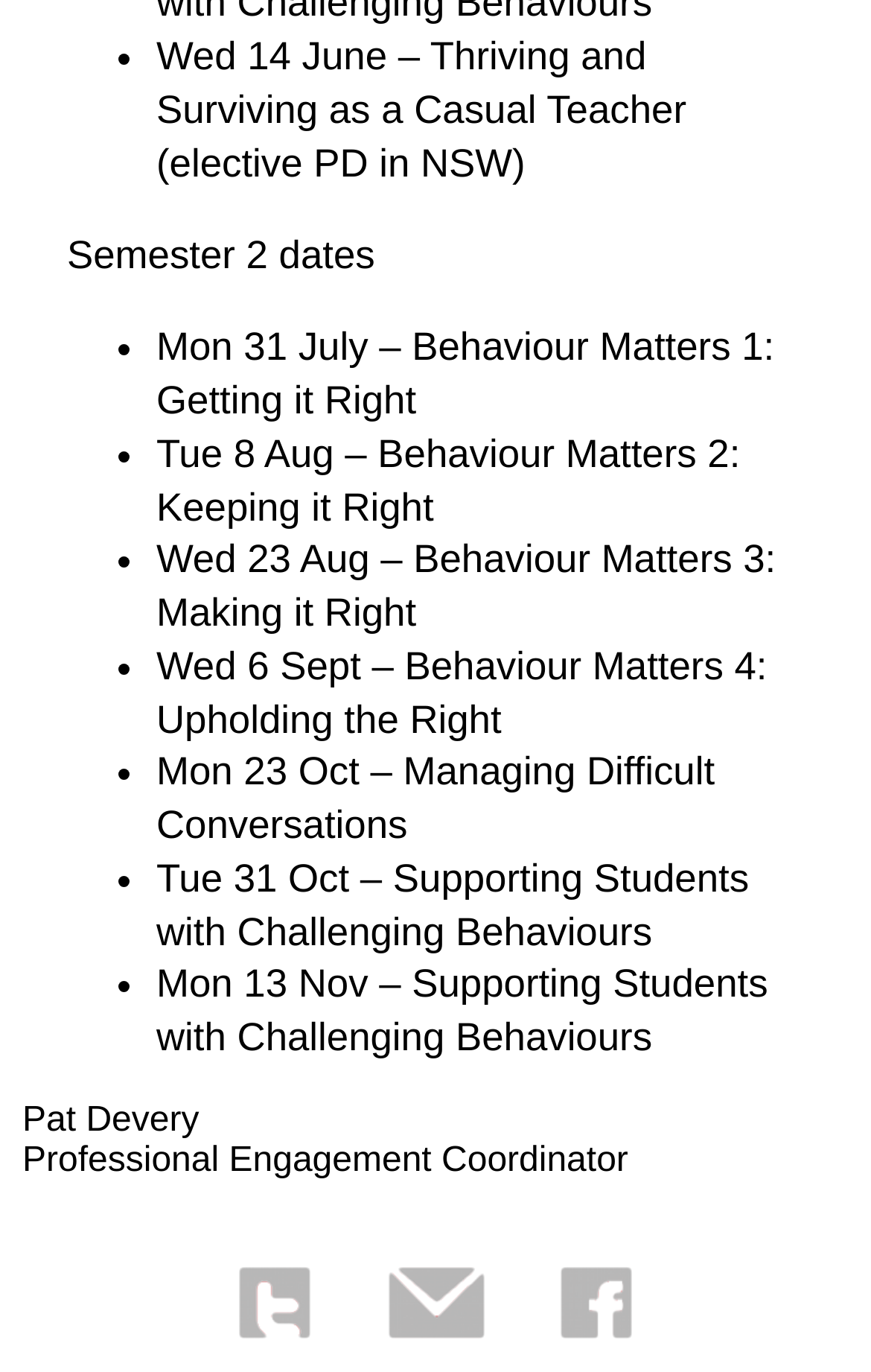What is the date of the 'Behaviour Matters 2: Keeping it Right' event?
Based on the visual information, provide a detailed and comprehensive answer.

I found the StaticText element 'Tue 8 Aug – Behaviour Matters 2: Keeping it Right', which describes the event and its date.